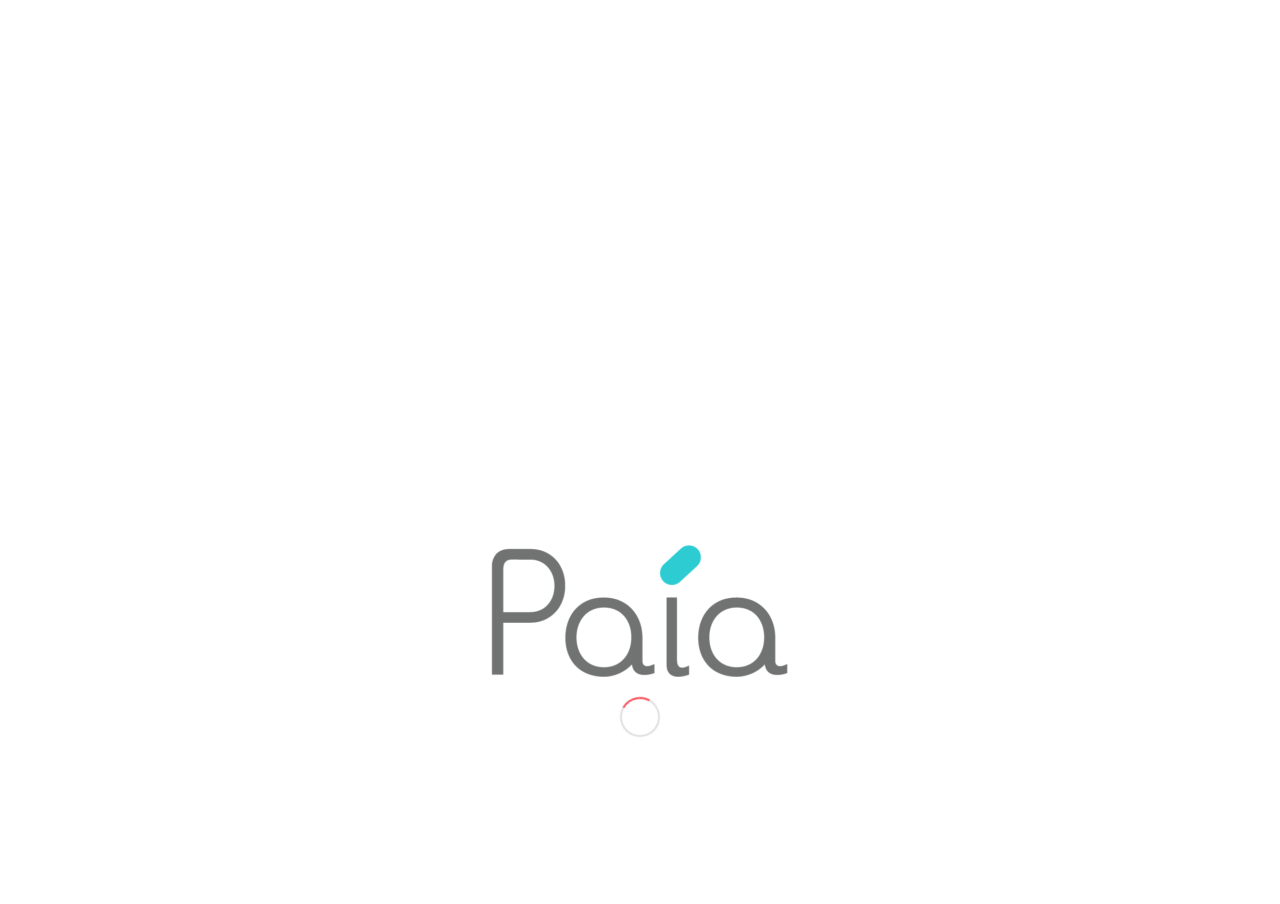Provide the bounding box coordinates for the area that should be clicked to complete the instruction: "Explore the Training menu".

[0.484, 0.034, 0.559, 0.132]